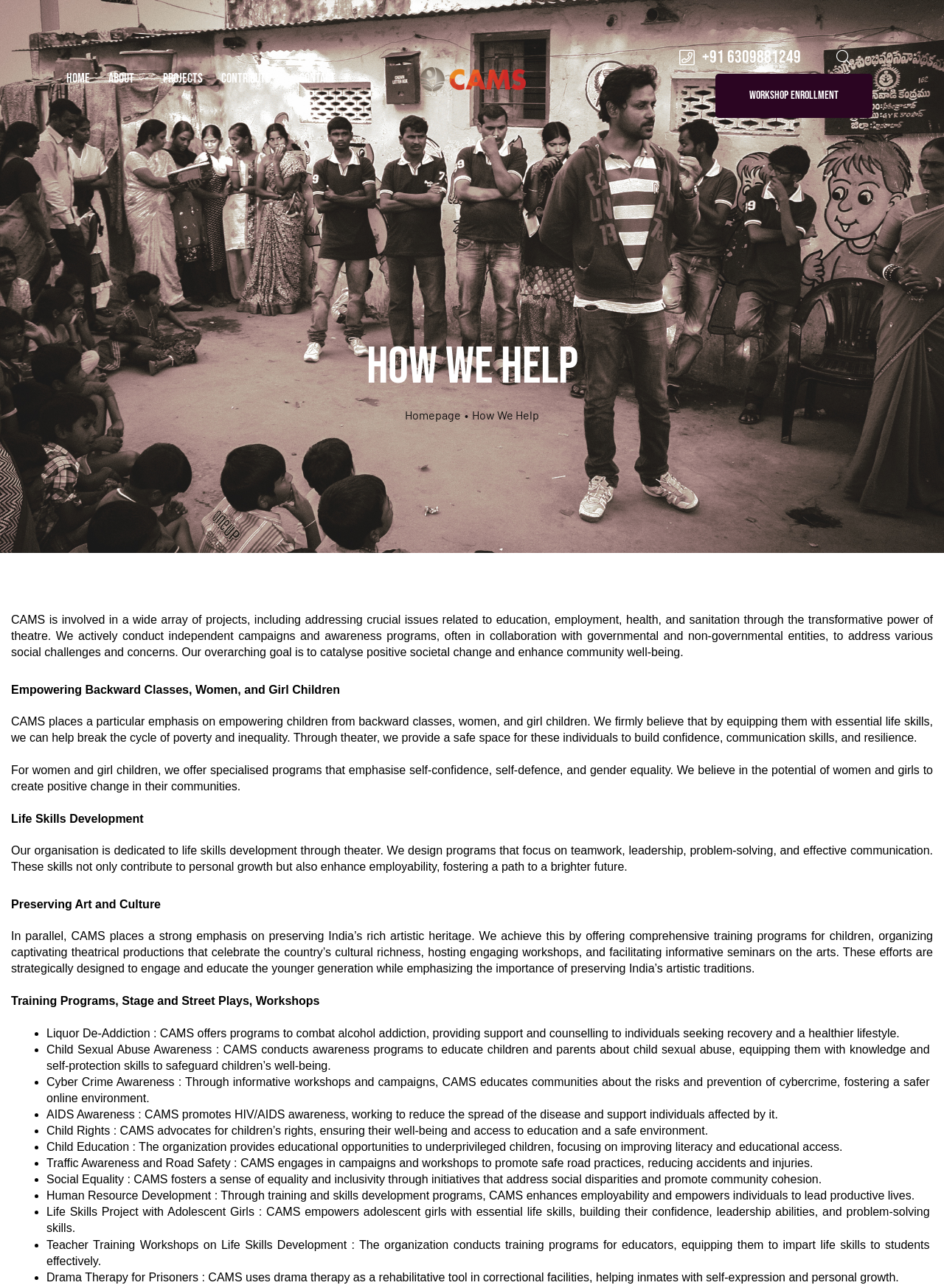What is the name of the organization?
Answer the question in as much detail as possible.

I found the name of the organization by looking at the link element with the text 'Cams India' located at the bounding box coordinates [0.443, 0.052, 0.557, 0.071], which is also accompanied by an image with the same name.